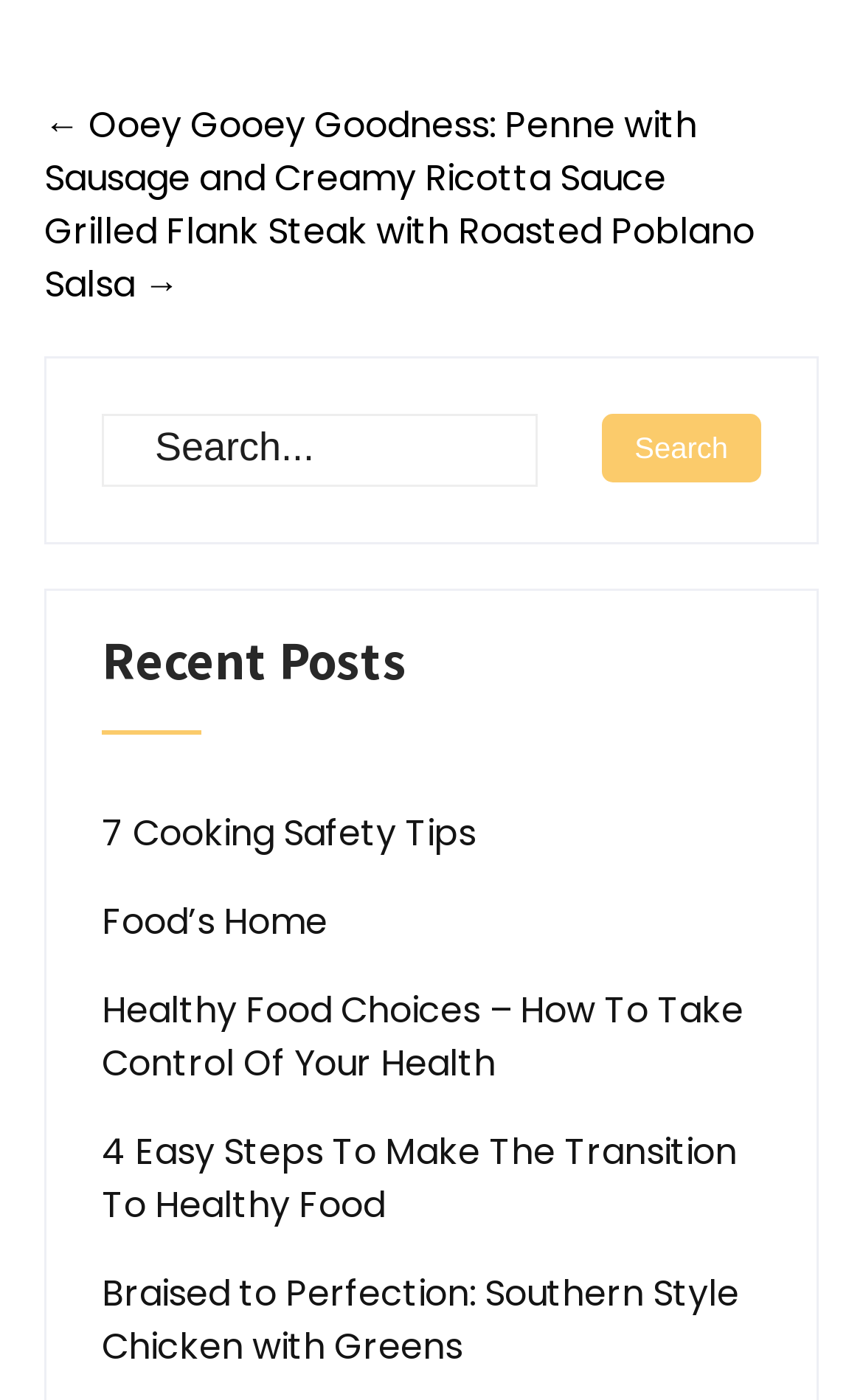Please identify the bounding box coordinates of the region to click in order to complete the given instruction: "Click on the previous post". The coordinates should be four float numbers between 0 and 1, i.e., [left, top, right, bottom].

[0.051, 0.071, 0.808, 0.145]